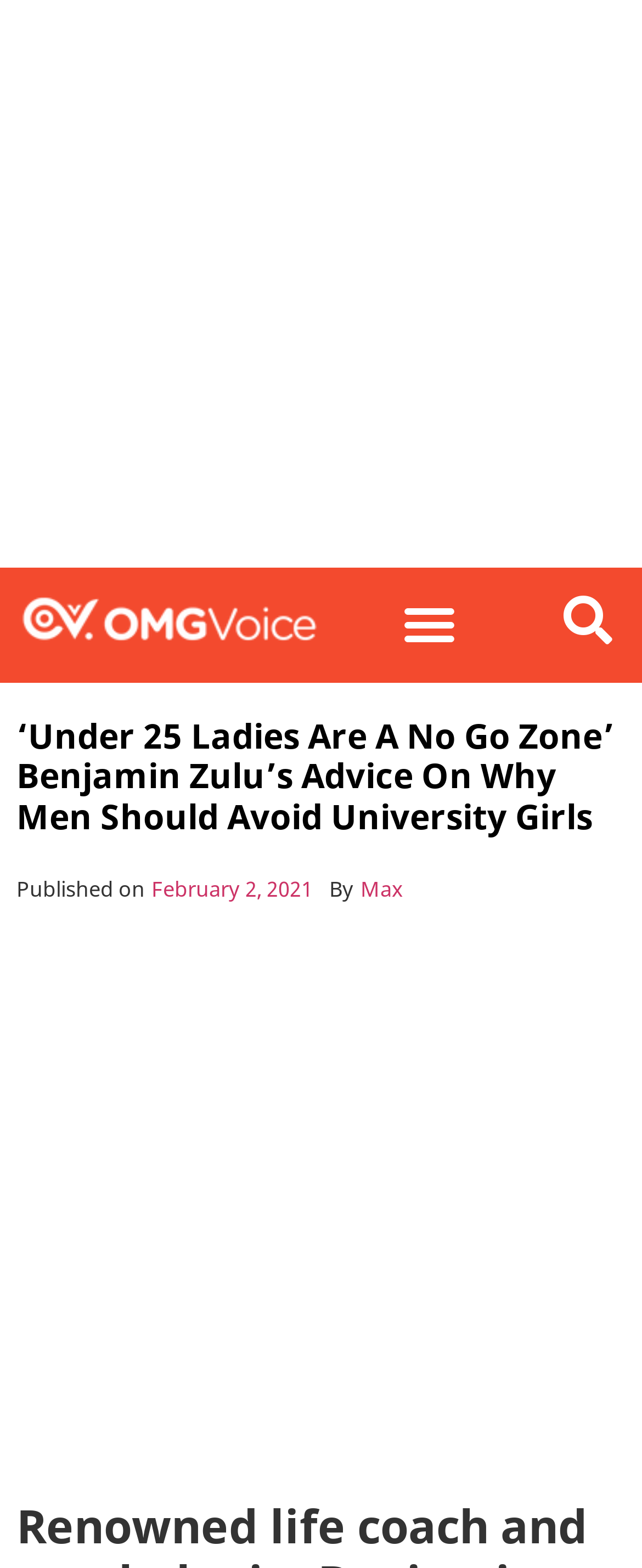Who is the author of the article?
By examining the image, provide a one-word or phrase answer.

Max